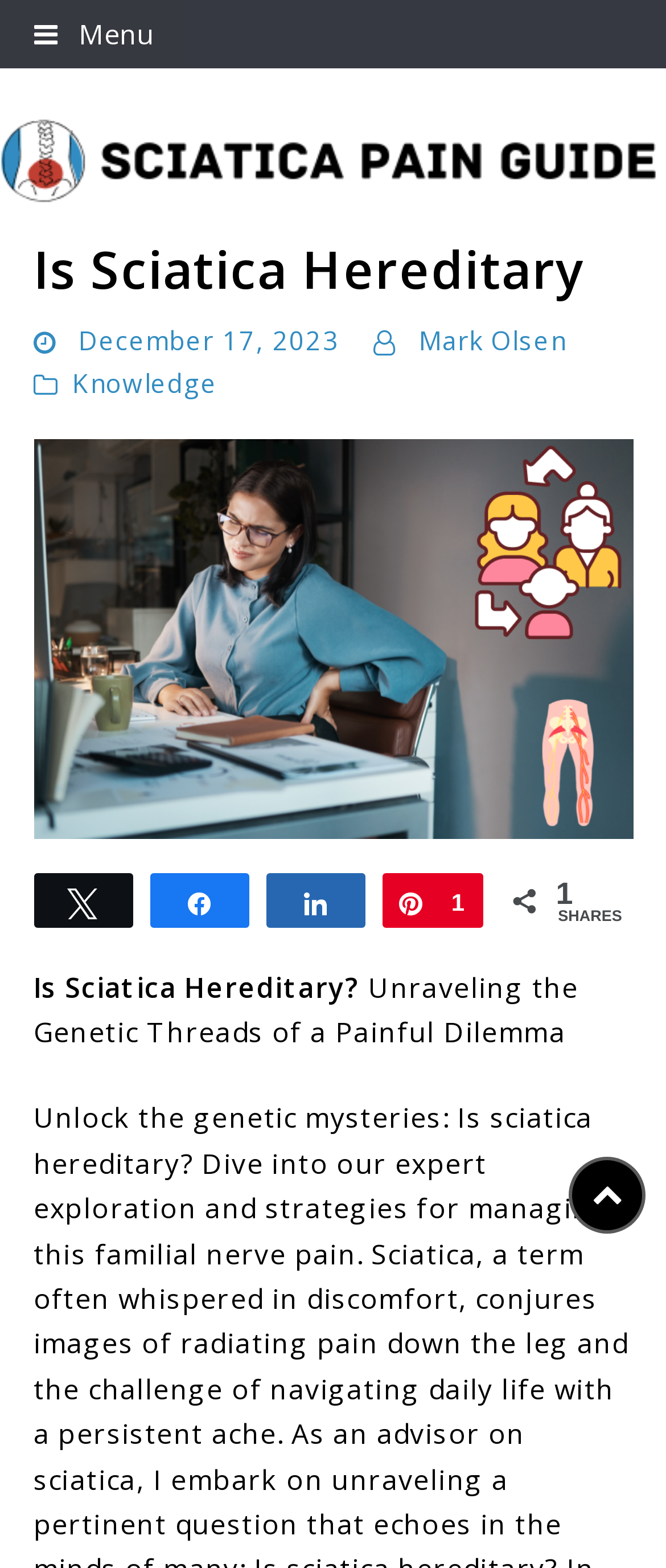Show the bounding box coordinates of the region that should be clicked to follow the instruction: "Share the article on Twitter."

[0.053, 0.558, 0.197, 0.59]